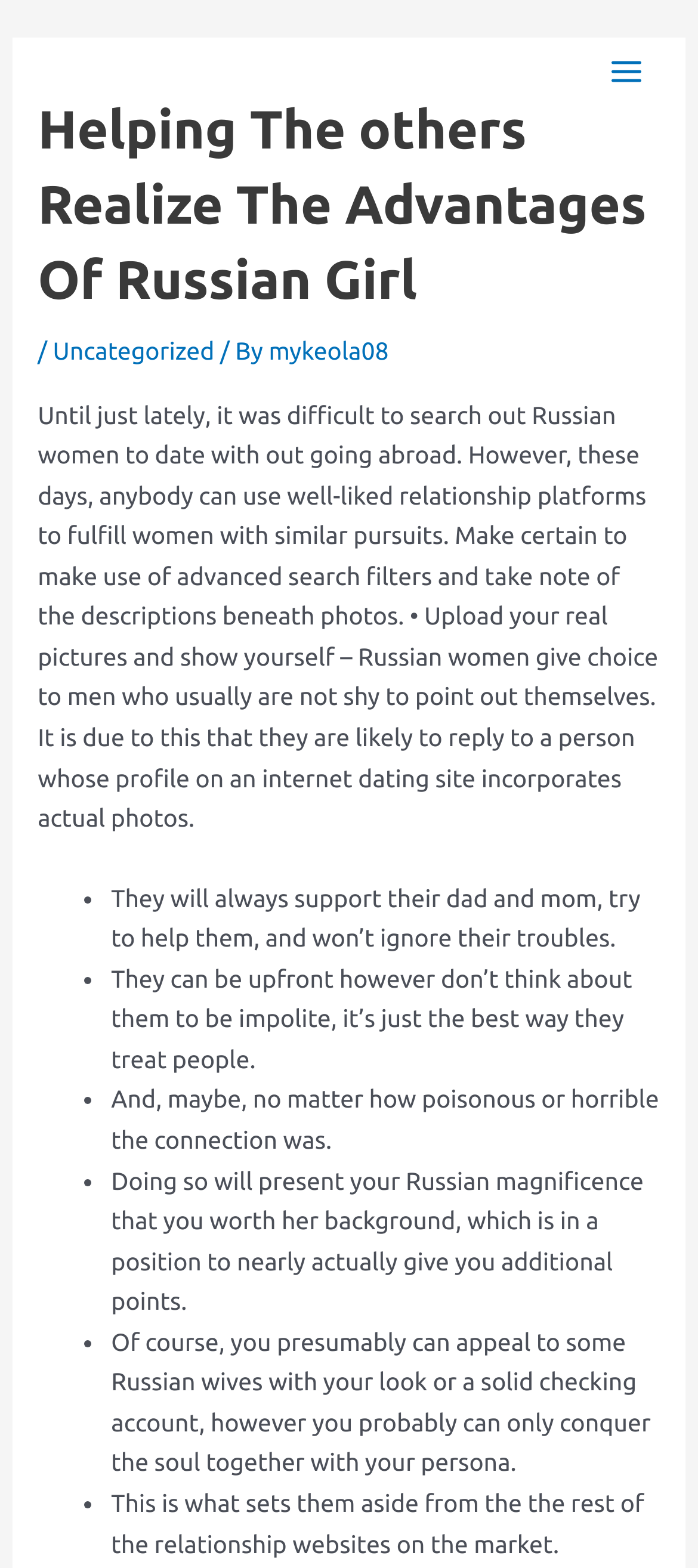Locate the UI element described by Myke Media and provide its bounding box coordinates. Use the format (top-left x, top-left y, bottom-right x, bottom-right y) with all values as floating point numbers between 0 and 1.

[0.051, 0.025, 0.521, 0.066]